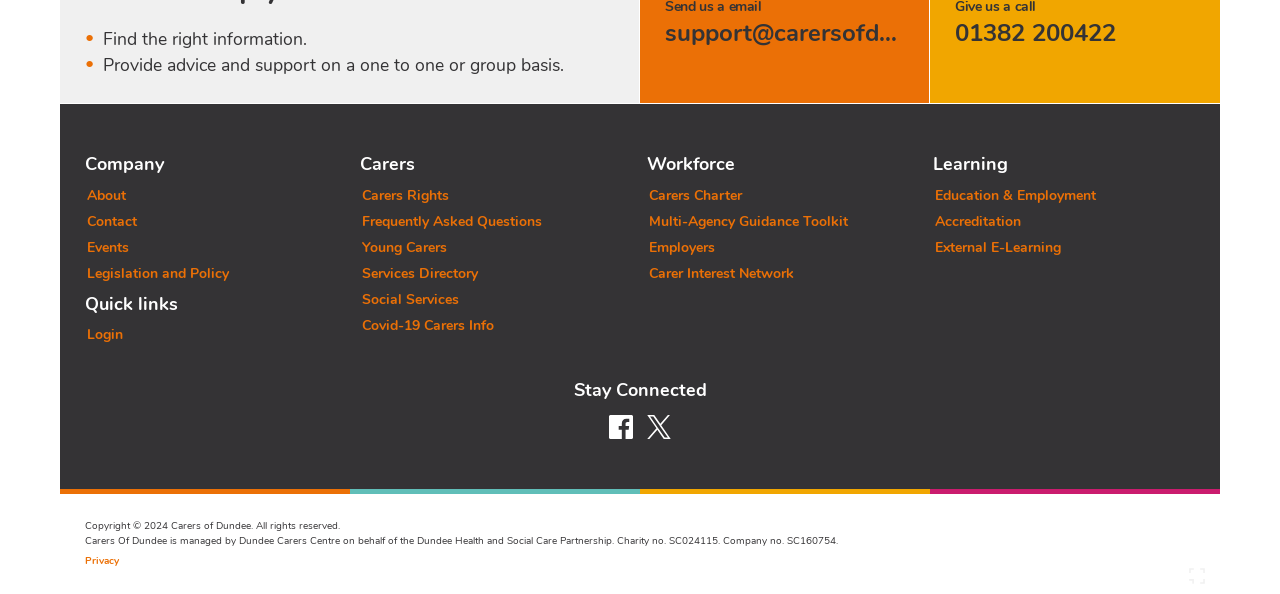Using the details in the image, give a detailed response to the question below:
What social media platform is linked to the webpage?

I found the social media platform by looking at the links in the 'Stay Connected' section, which includes a link to Facebook, indicated by the Facebook logo and the text 'Facebook Facebook'.